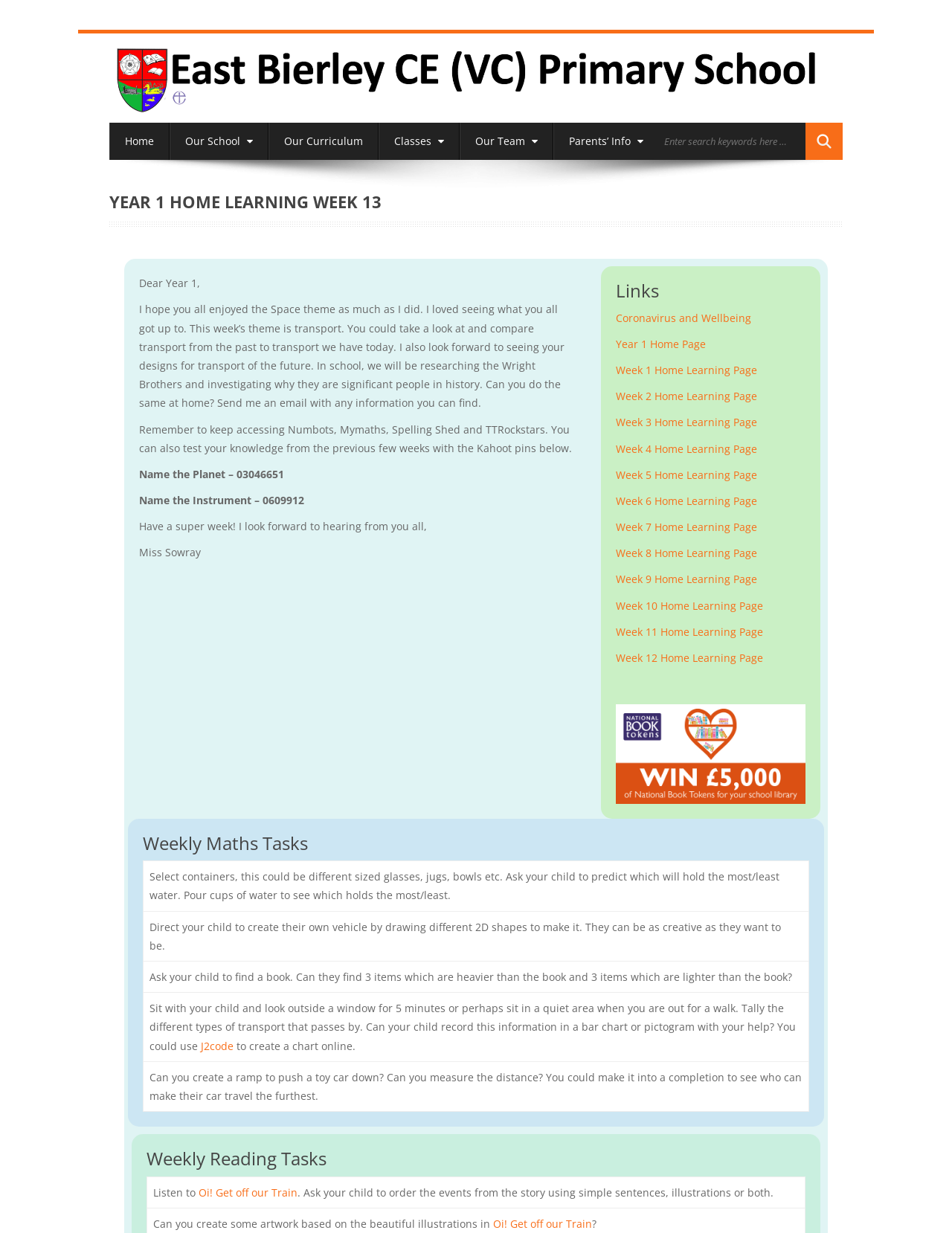Please find the bounding box coordinates of the element that must be clicked to perform the given instruction: "View the profile of Neil Patel". The coordinates should be four float numbers from 0 to 1, i.e., [left, top, right, bottom].

None